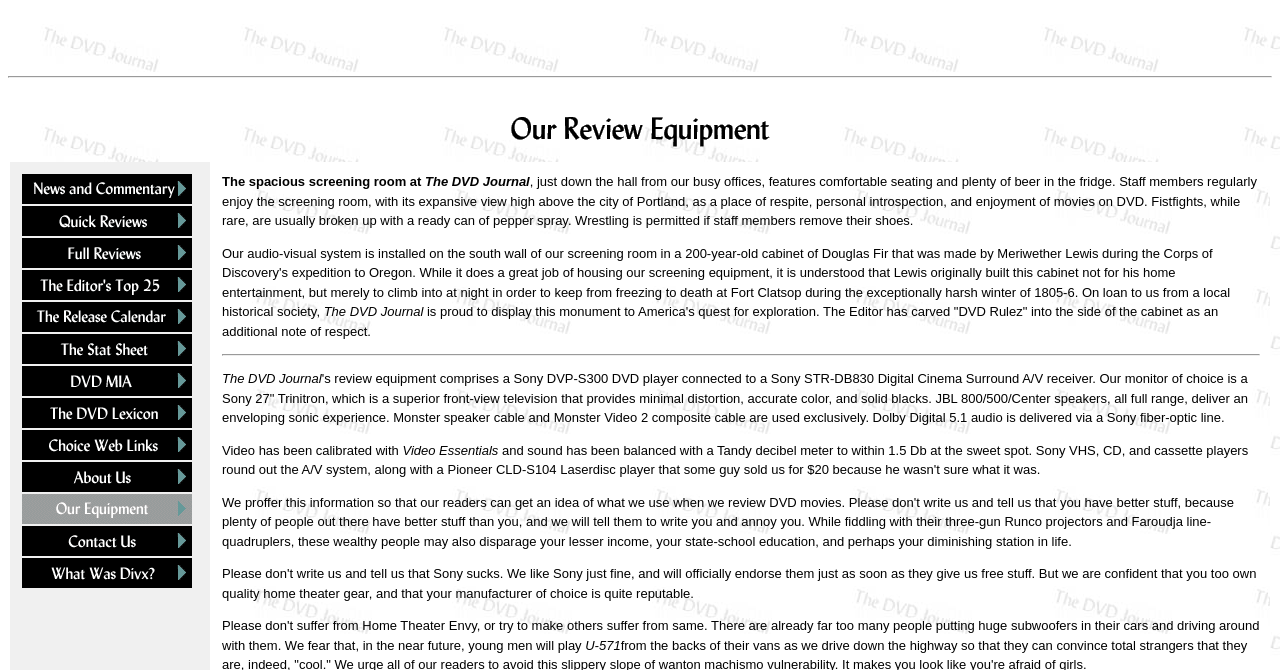Given the element description name="mia", predict the bounding box coordinates for the UI element in the webpage screenshot. The format should be (top-left x, top-left y, bottom-right x, bottom-right y), and the values should be between 0 and 1.

[0.017, 0.546, 0.15, 0.569]